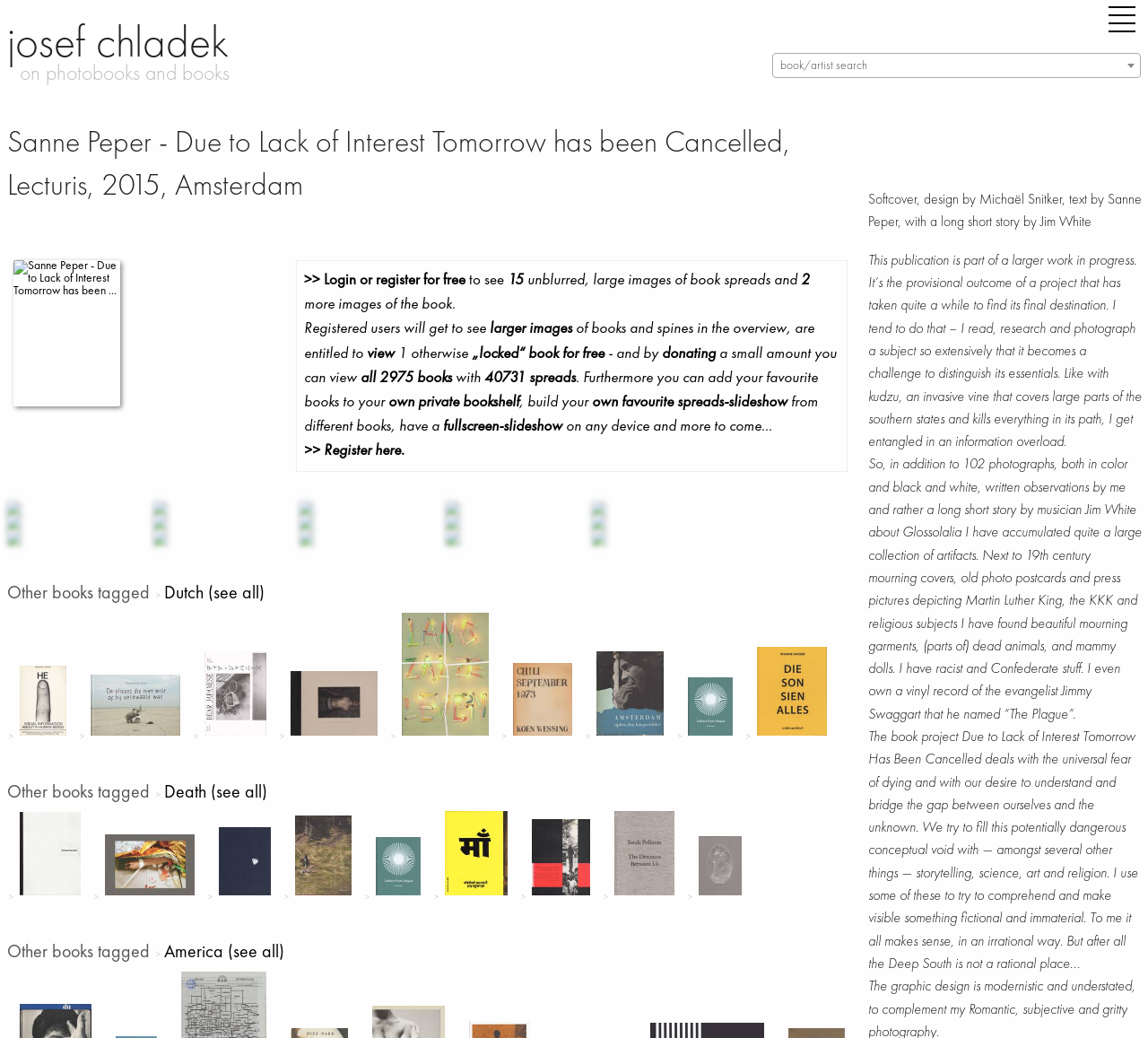Please identify the bounding box coordinates of the element's region that should be clicked to execute the following instruction: "go to the homepage of josef chladek". The bounding box coordinates must be four float numbers between 0 and 1, i.e., [left, top, right, bottom].

[0.006, 0.022, 0.199, 0.065]